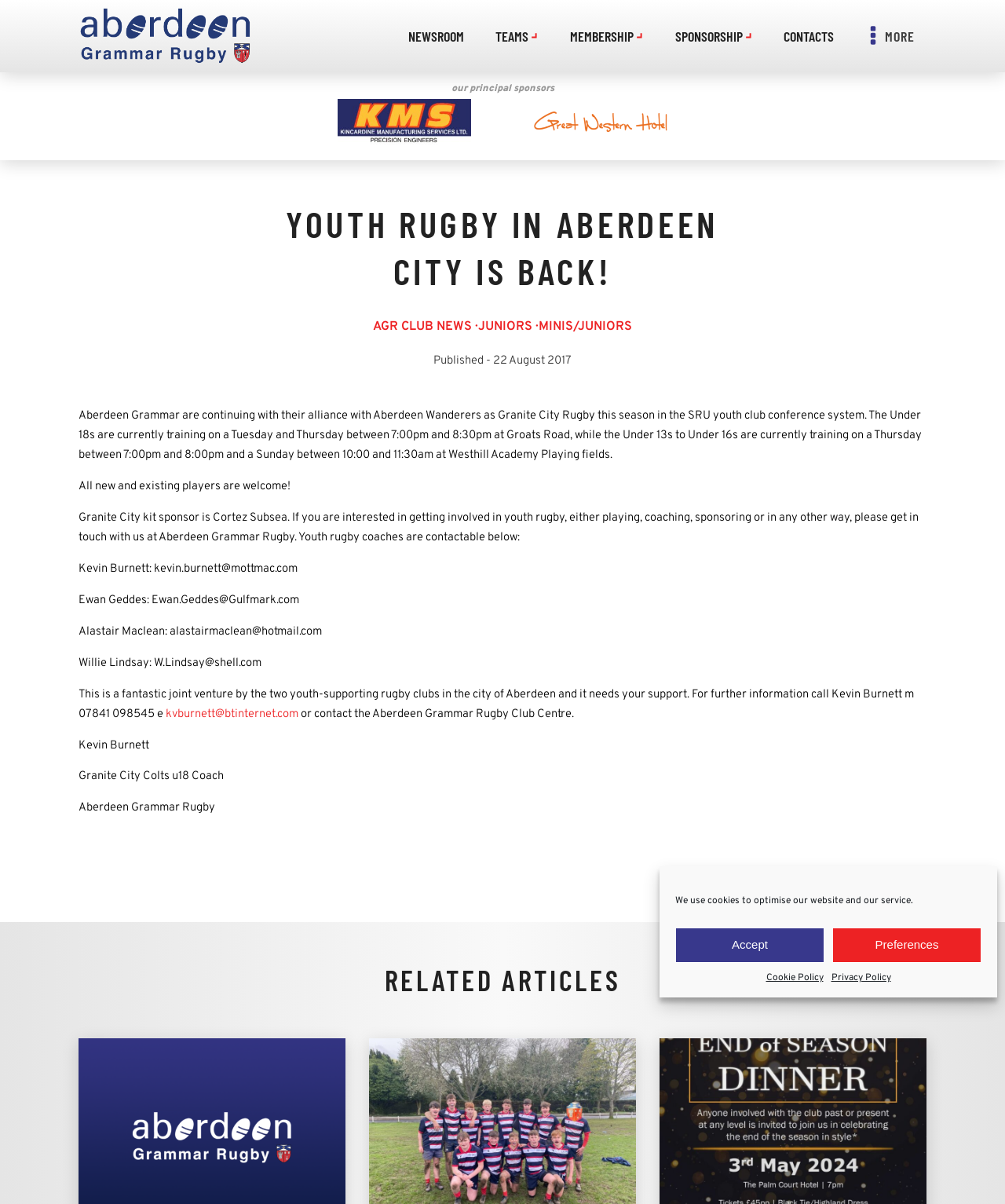Determine the bounding box coordinates for the UI element with the following description: "AGR Club News". The coordinates should be four float numbers between 0 and 1, represented as [left, top, right, bottom].

[0.371, 0.265, 0.47, 0.278]